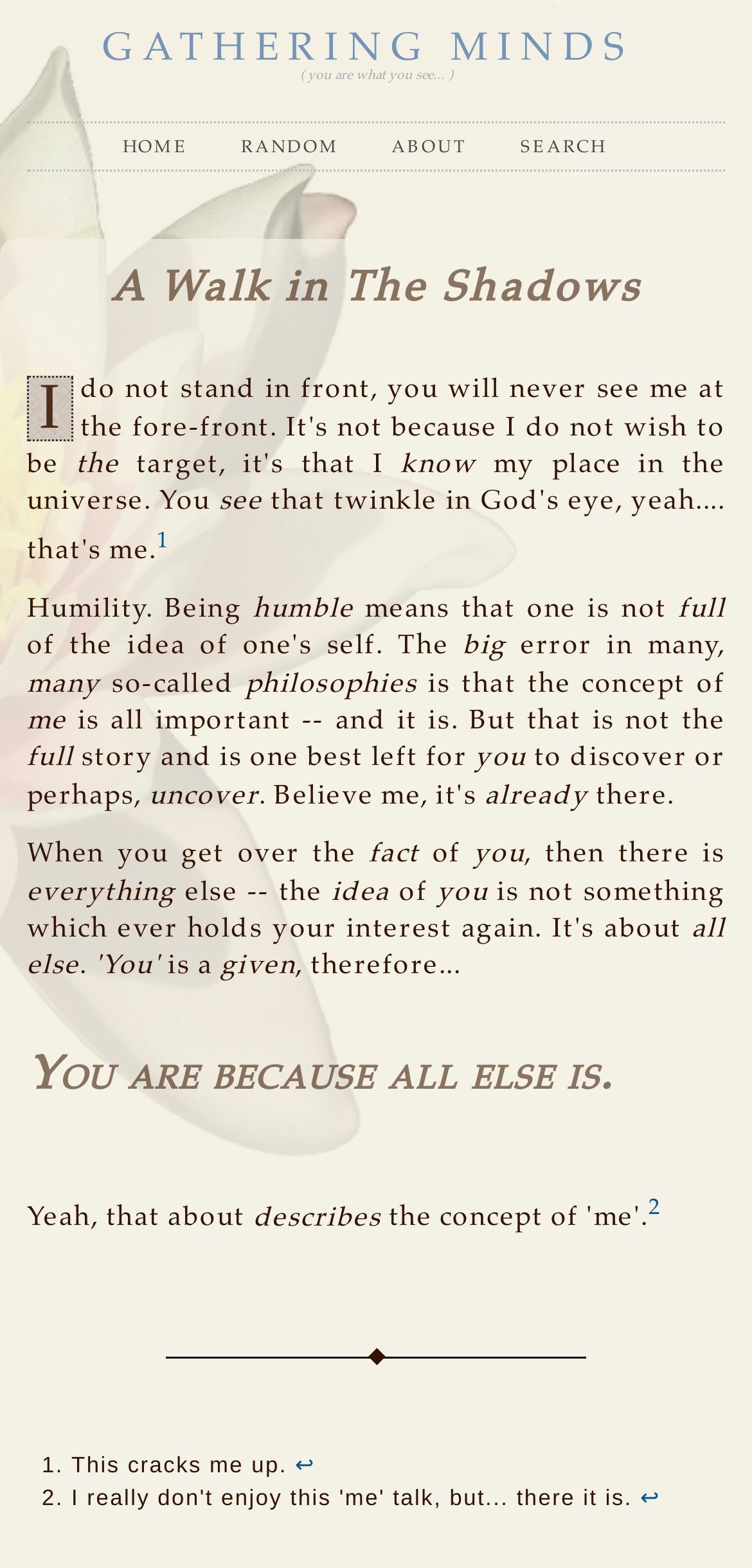Determine the bounding box coordinates of the clickable element to complete this instruction: "Click on 'random'". Provide the coordinates in the format of four float numbers between 0 and 1, [left, top, right, bottom].

[0.321, 0.081, 0.451, 0.108]